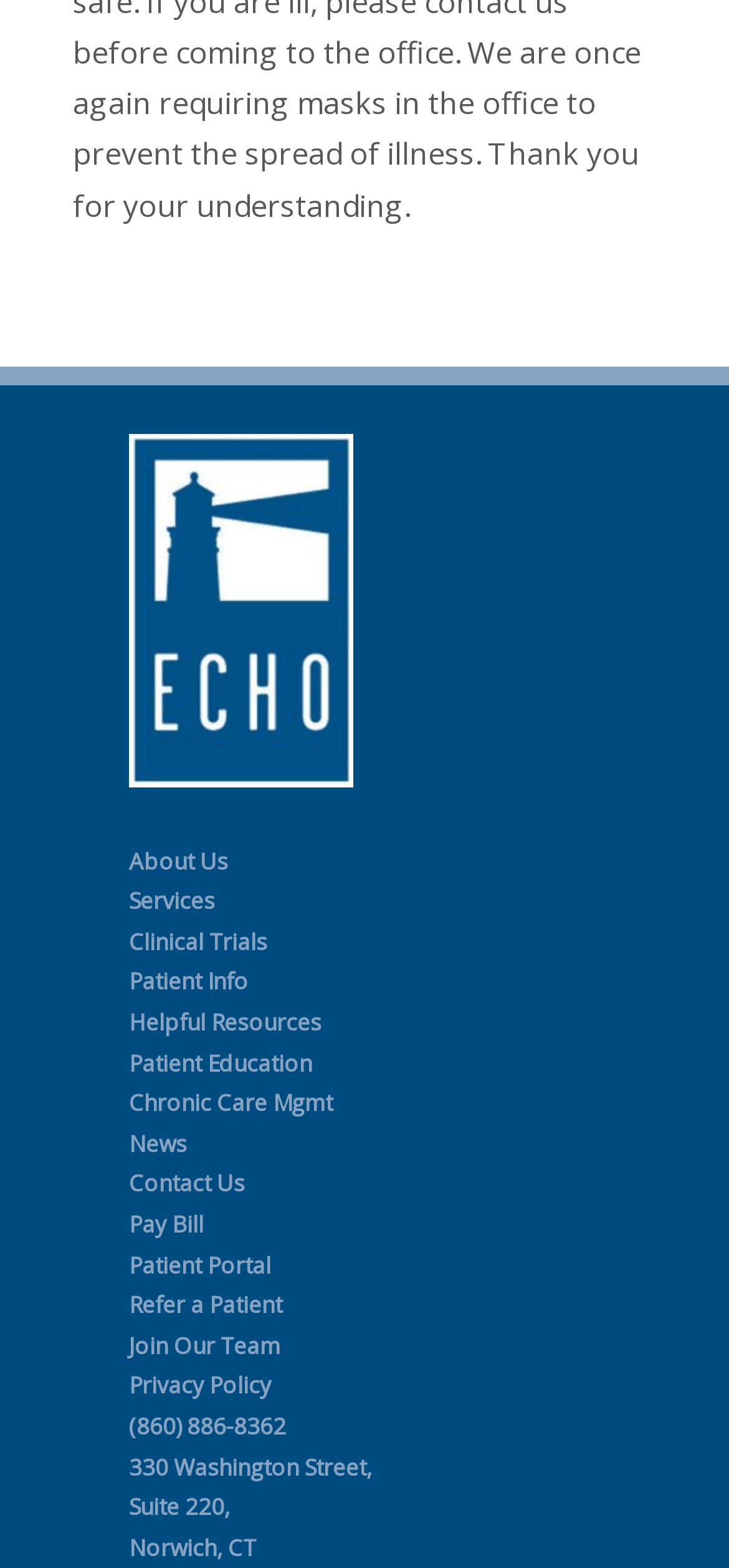Specify the bounding box coordinates of the area to click in order to execute this command: 'access the fourth link'. The coordinates should consist of four float numbers ranging from 0 to 1, and should be formatted as [left, top, right, bottom].

None